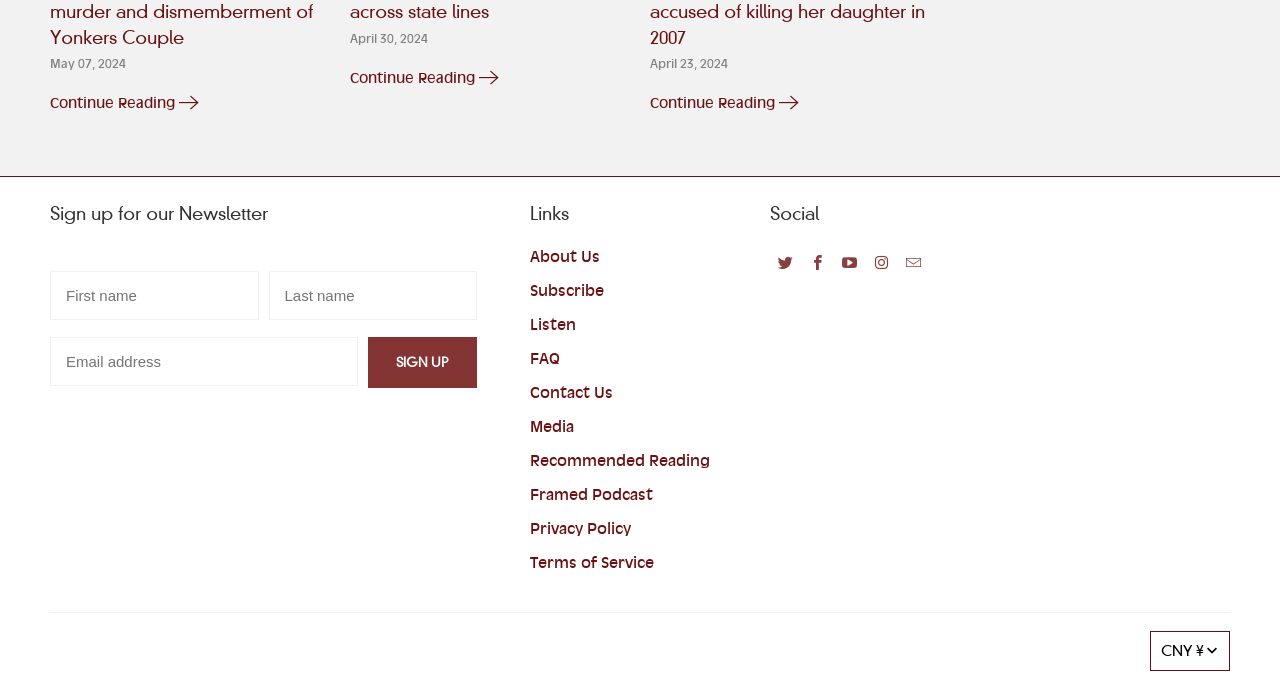Using the description "name="contact[first_name]" placeholder="First name"", predict the bounding box of the relevant HTML element.

[0.039, 0.399, 0.202, 0.471]